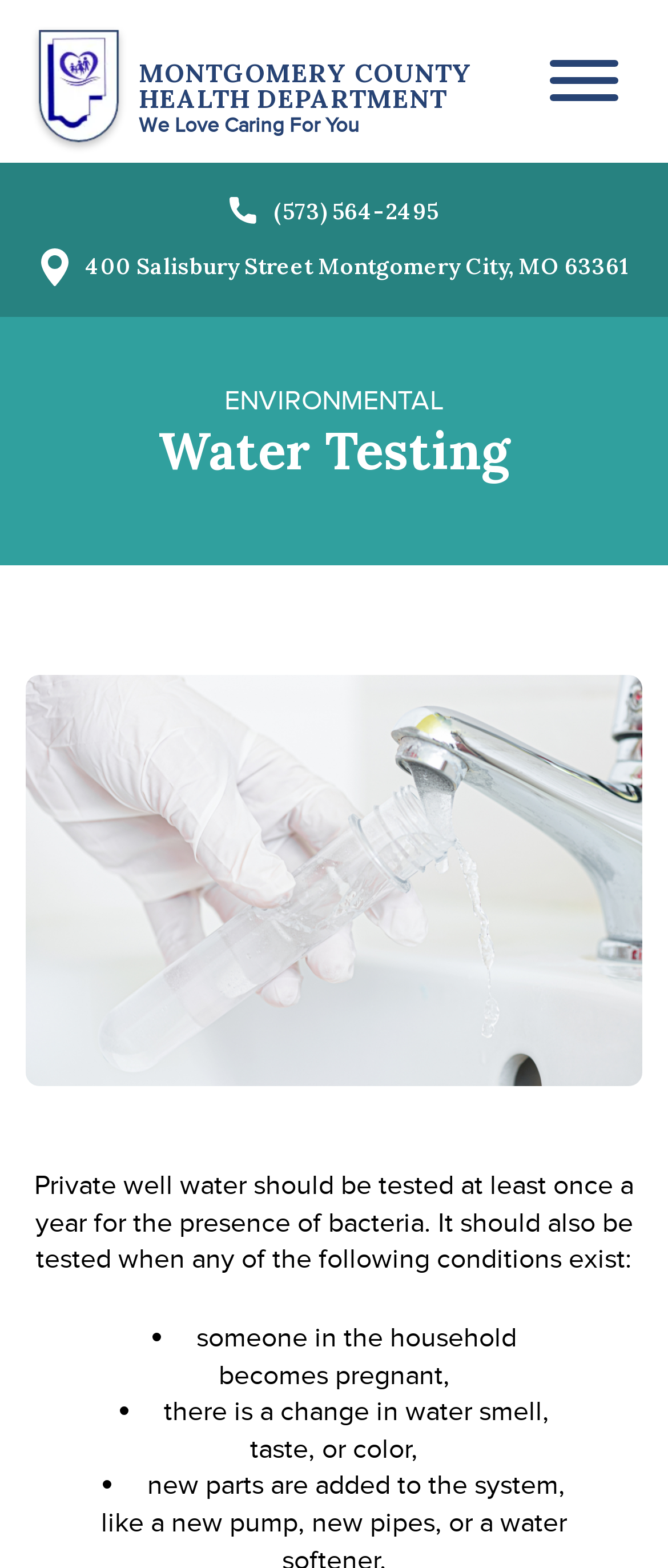How often should private well water be tested?
Provide a one-word or short-phrase answer based on the image.

At least once a year